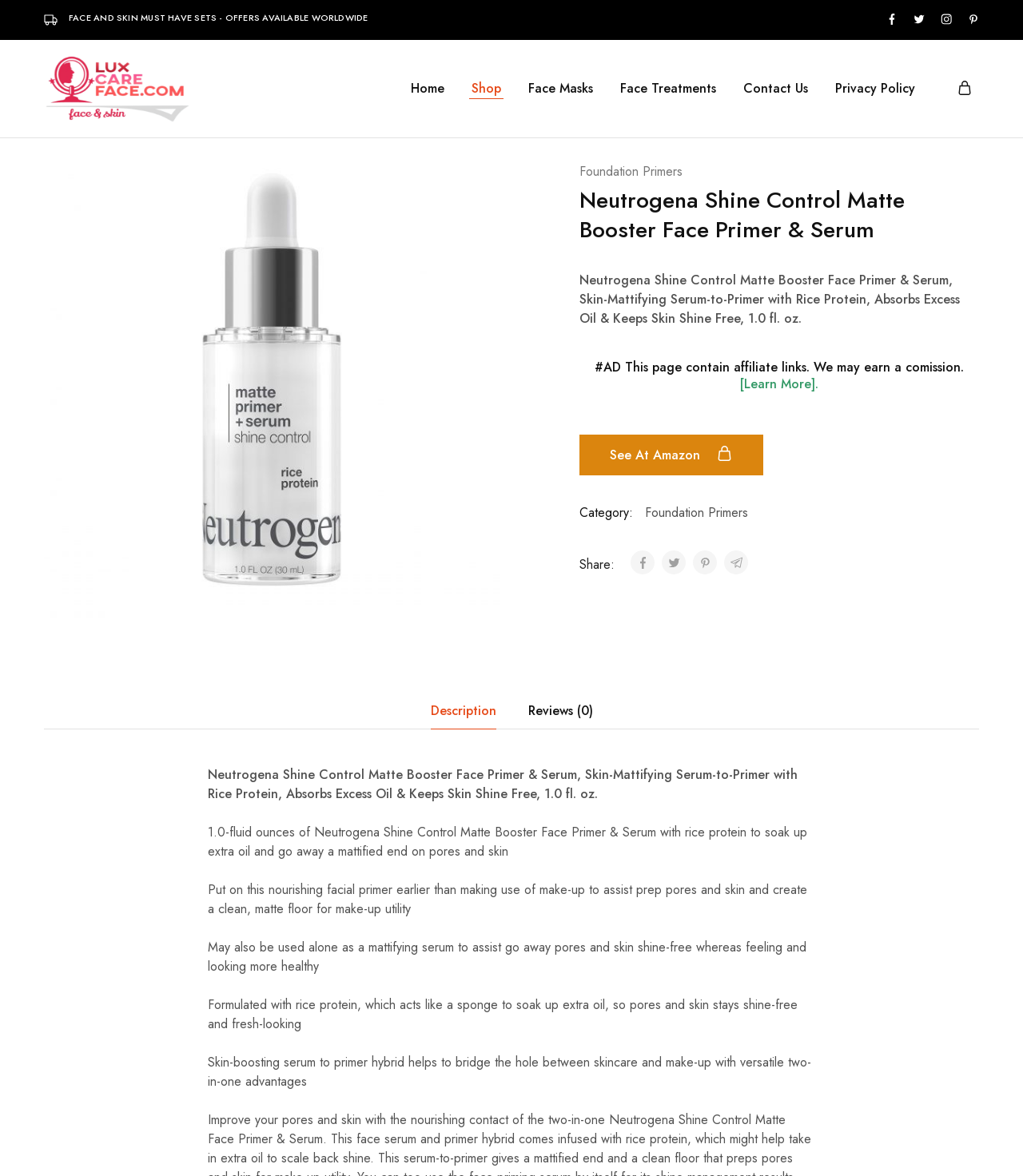Bounding box coordinates should be in the format (top-left x, top-left y, bottom-right x, bottom-right y) and all values should be floating point numbers between 0 and 1. Determine the bounding box coordinate for the UI element described as: Foundation Primers

[0.566, 0.138, 0.667, 0.154]